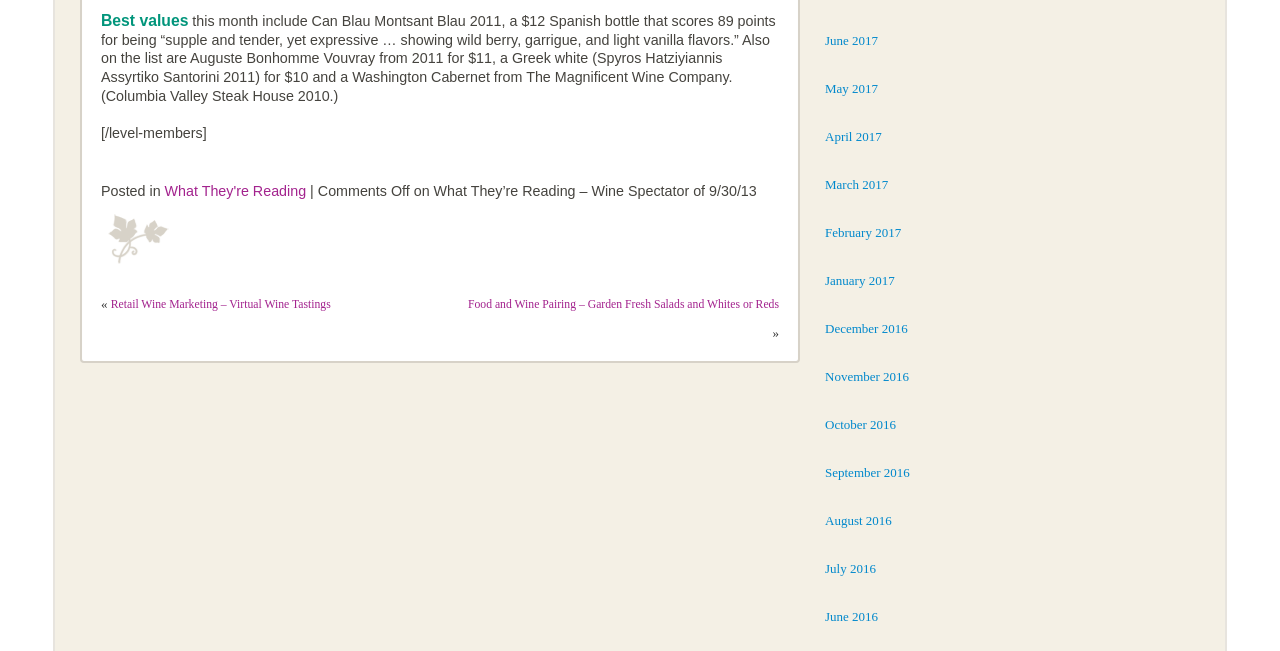Identify the bounding box for the UI element described as: "December 2016". Ensure the coordinates are four float numbers between 0 and 1, formatted as [left, top, right, bottom].

[0.645, 0.494, 0.709, 0.517]